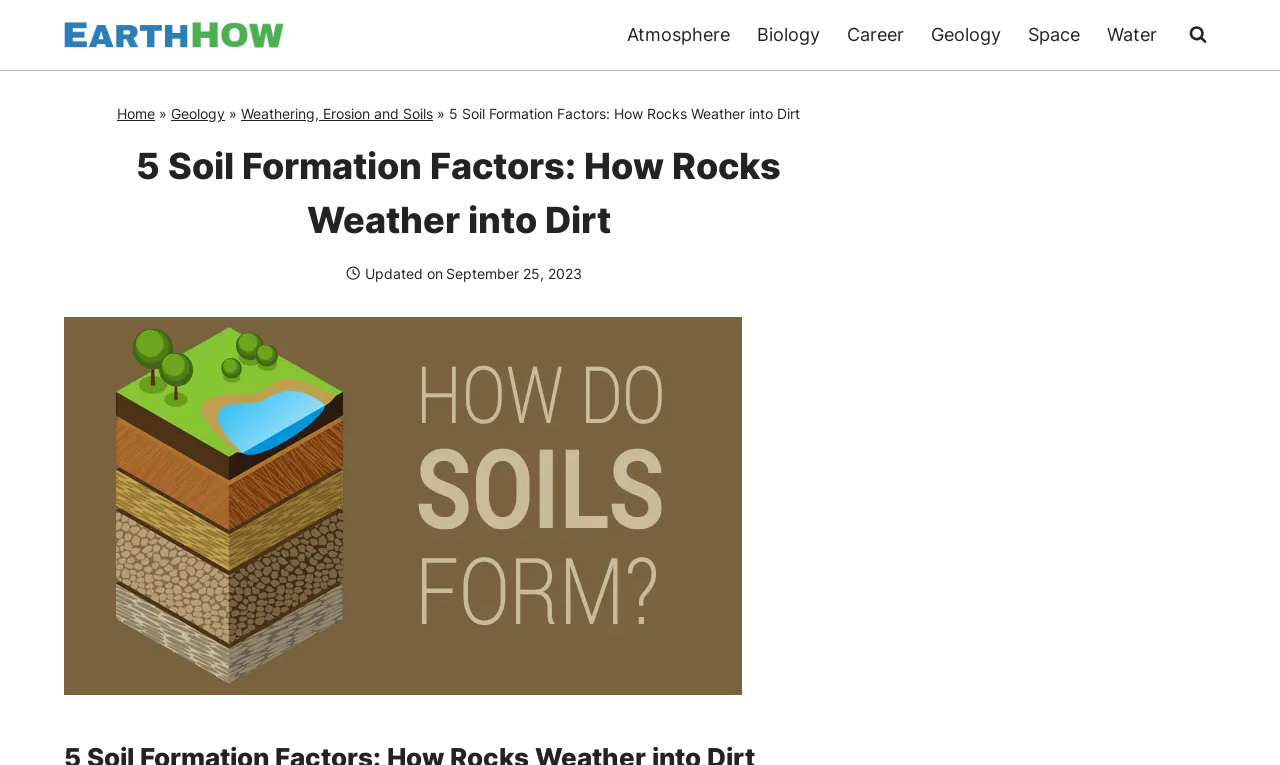Please provide the main heading of the webpage content.

5 Soil Formation Factors: How Rocks Weather into Dirt